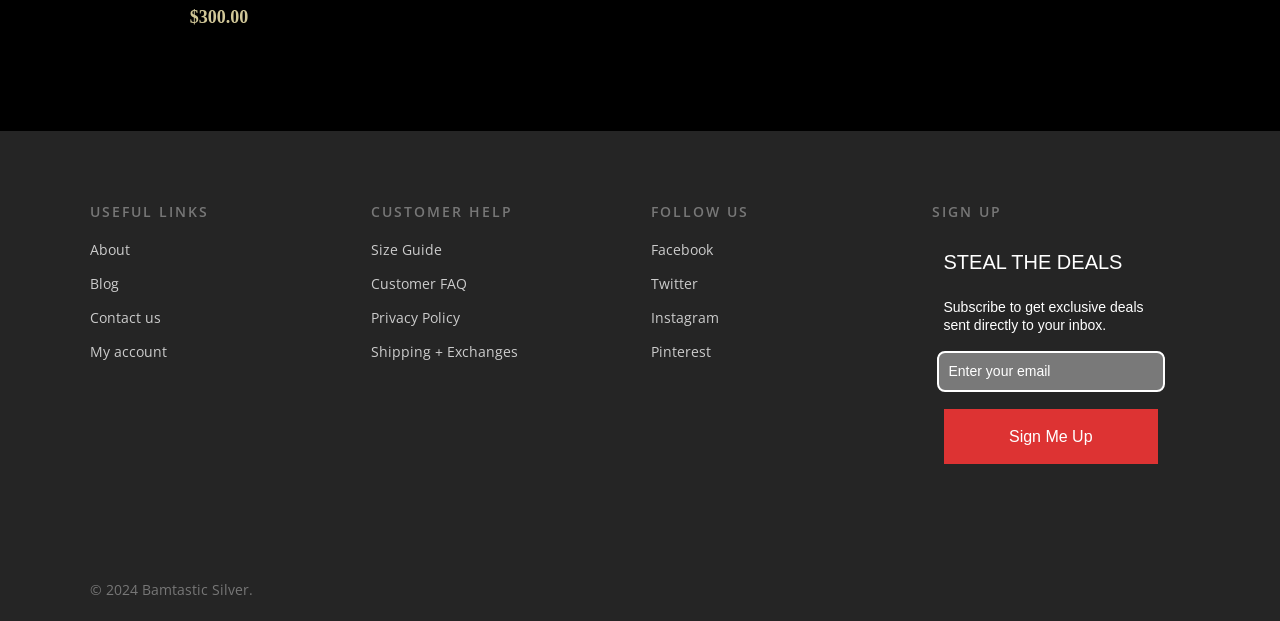Determine the bounding box coordinates for the UI element described. Format the coordinates as (top-left x, top-left y, bottom-right x, bottom-right y) and ensure all values are between 0 and 1. Element description: parent_node: Select Options

[0.07, 0.477, 0.272, 0.893]